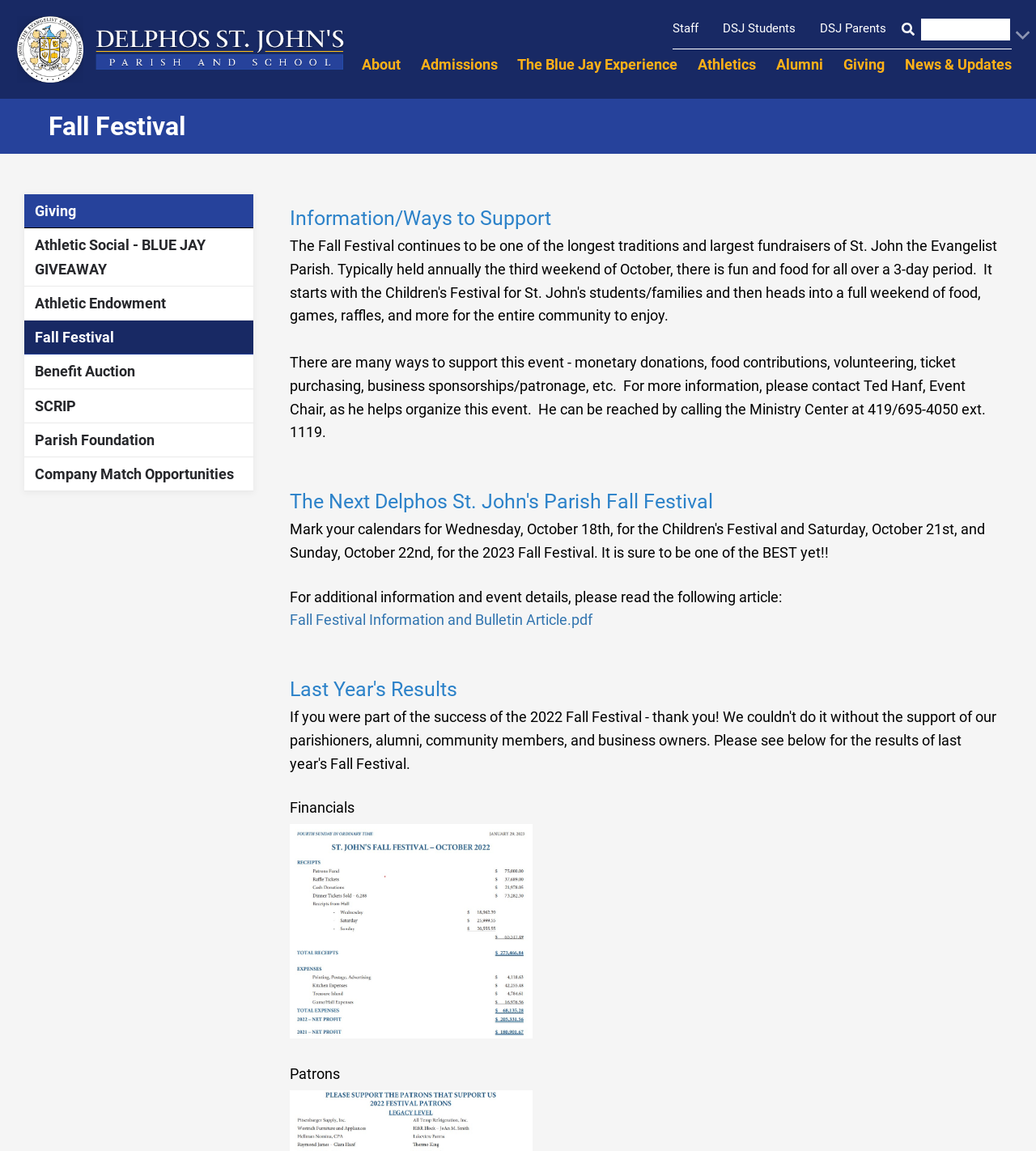Determine the bounding box coordinates of the clickable region to follow the instruction: "Search for something".

[0.889, 0.016, 0.975, 0.035]